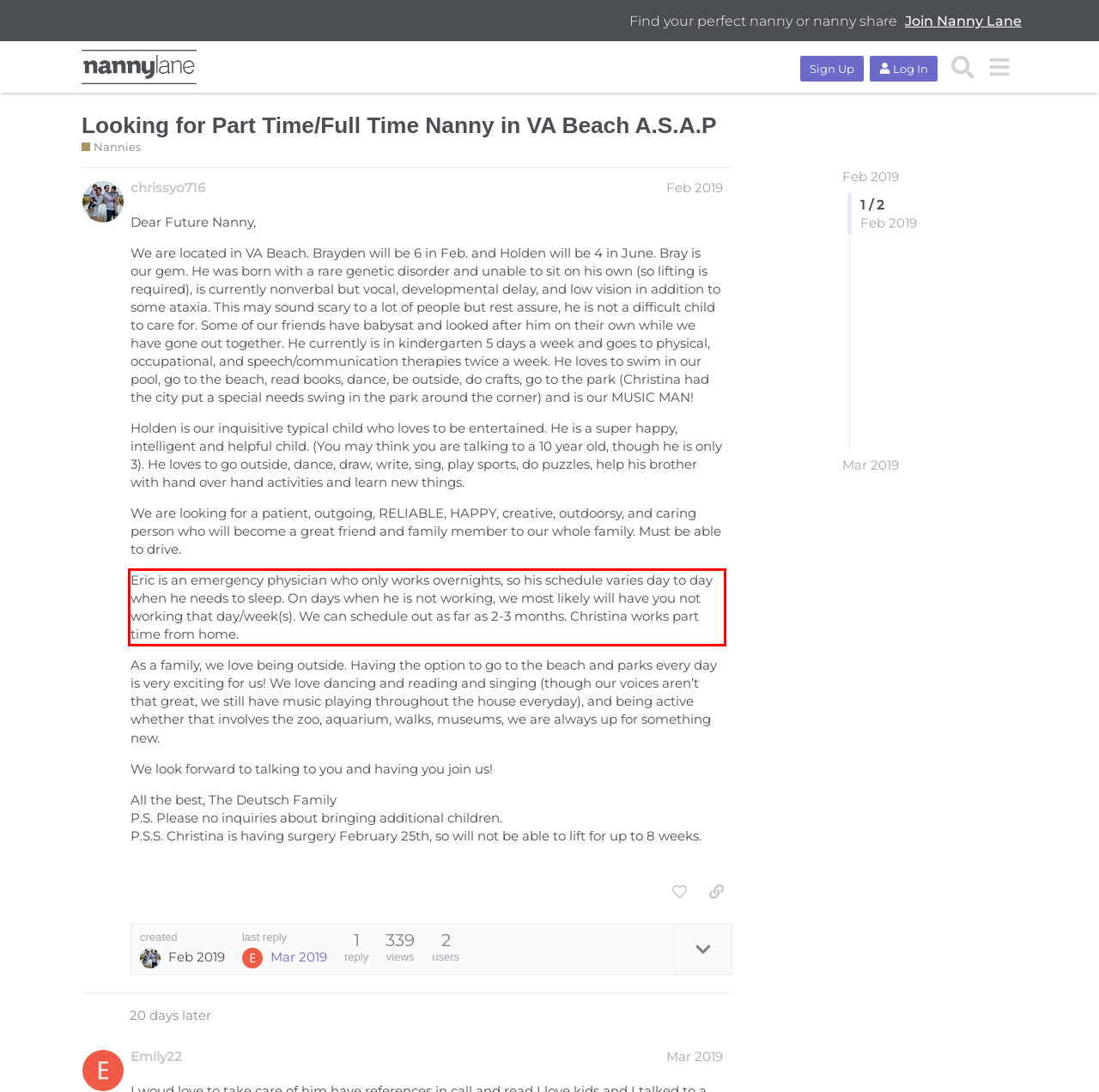Inspect the webpage screenshot that has a red bounding box and use OCR technology to read and display the text inside the red bounding box.

Eric is an emergency physician who only works overnights, so his schedule varies day to day when he needs to sleep. On days when he is not working, we most likely will have you not working that day/week(s). We can schedule out as far as 2-3 months. Christina works part time from home.